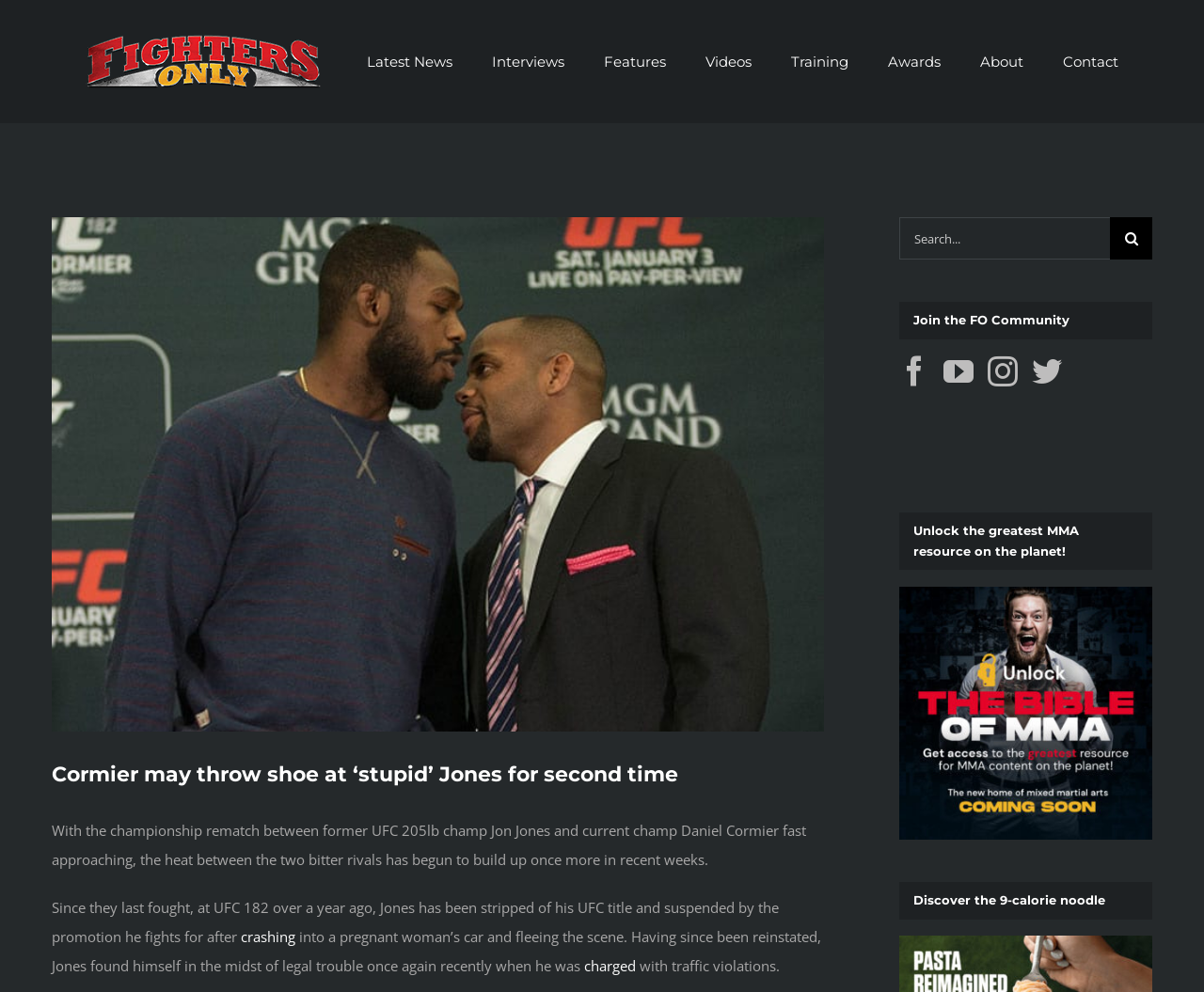Identify the bounding box of the UI element that matches this description: "View Larger Image".

[0.043, 0.219, 0.684, 0.737]